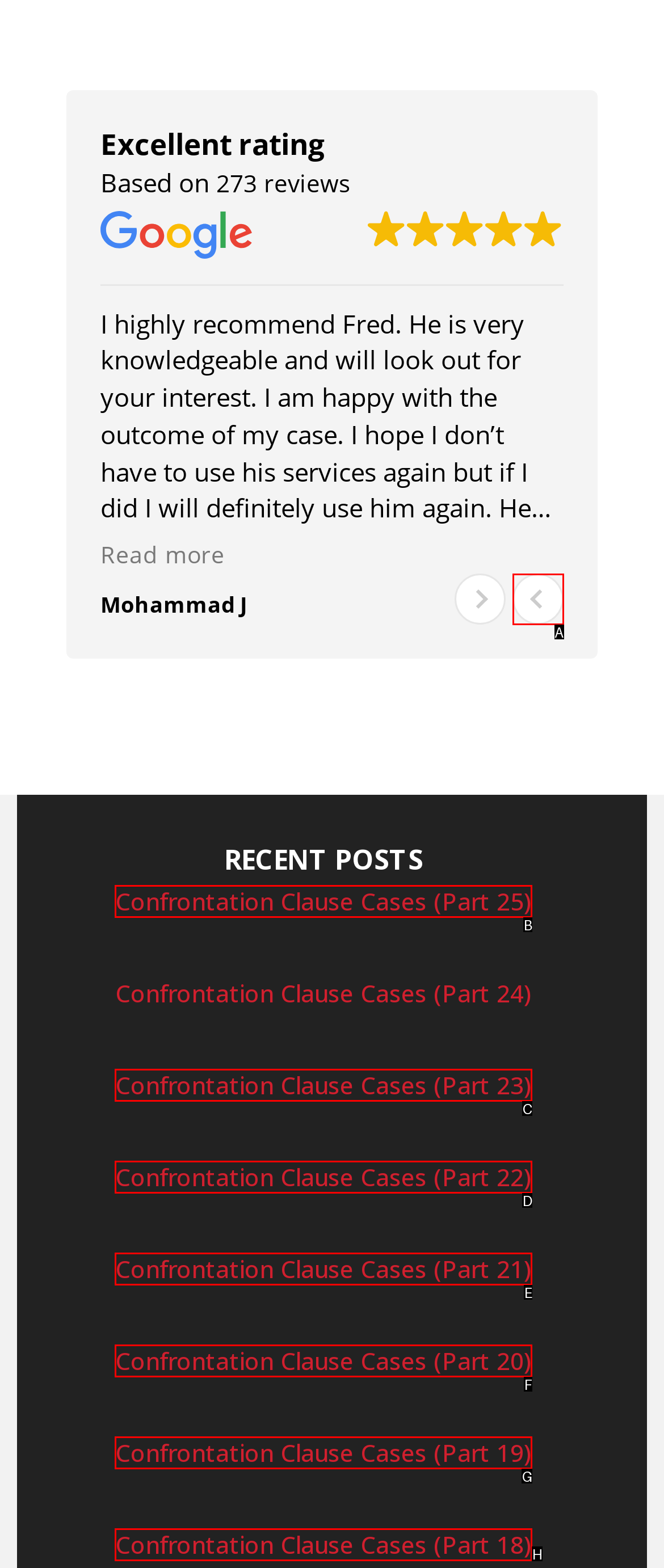From the options provided, determine which HTML element best fits the description: Confrontation Clause Cases (Part 22). Answer with the correct letter.

D